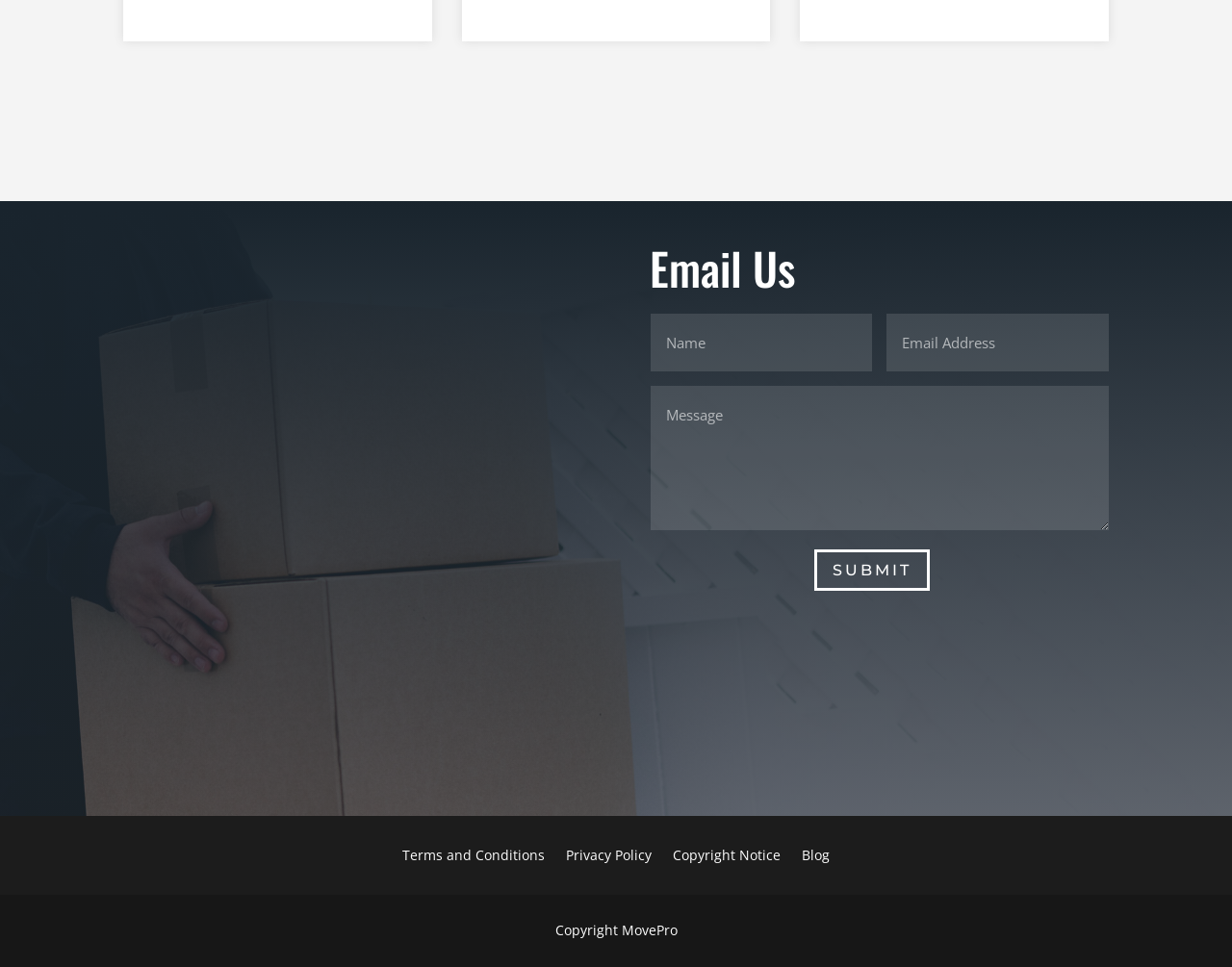Locate the bounding box coordinates of the area to click to fulfill this instruction: "Enter email address". The bounding box should be presented as four float numbers between 0 and 1, in the order [left, top, right, bottom].

[0.528, 0.324, 0.708, 0.385]